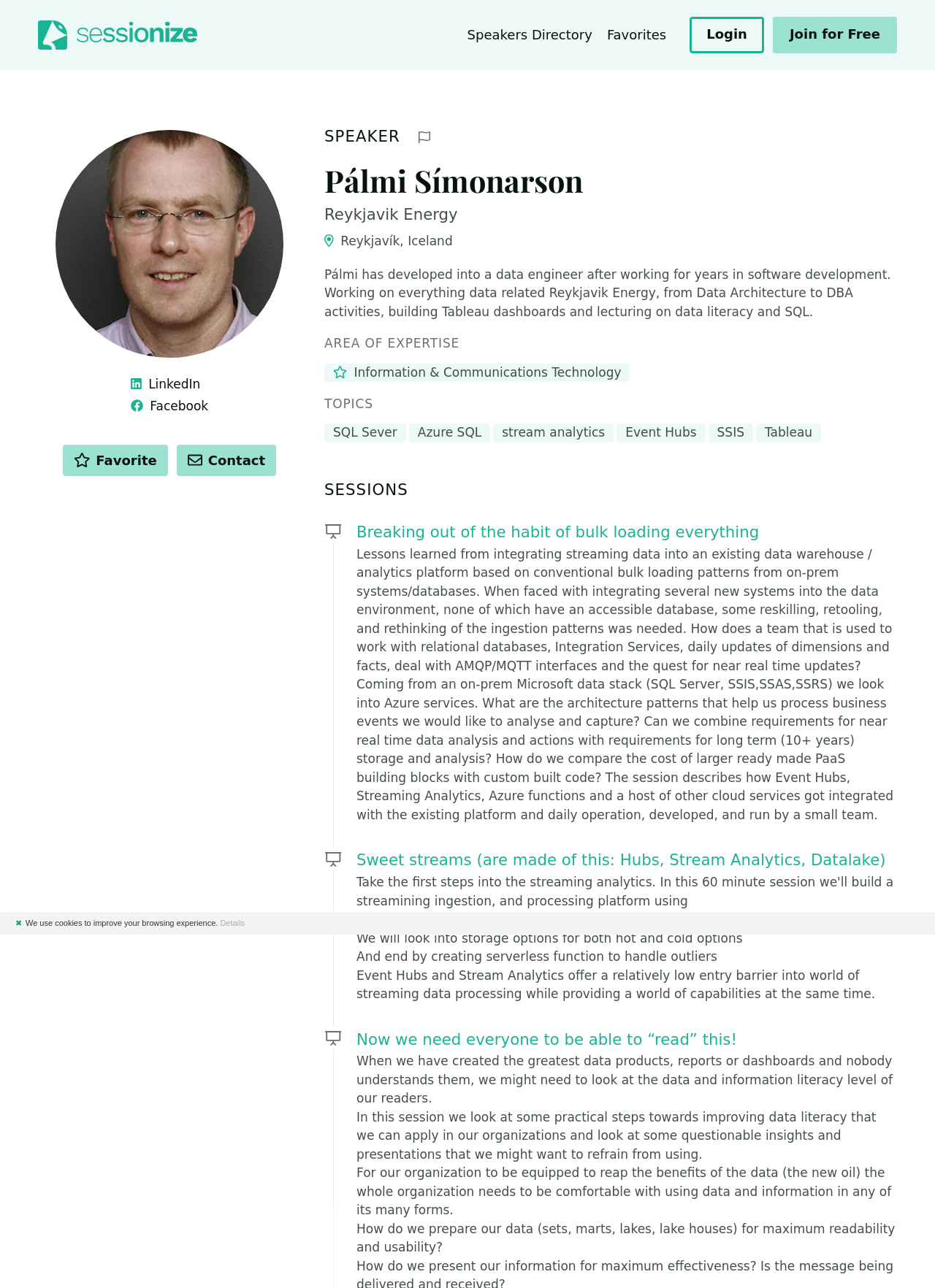Please provide the bounding box coordinates in the format (top-left x, top-left y, bottom-right x, bottom-right y). Remember, all values are floating point numbers between 0 and 1. What is the bounding box coordinate of the region described as: Contact

[0.189, 0.345, 0.295, 0.37]